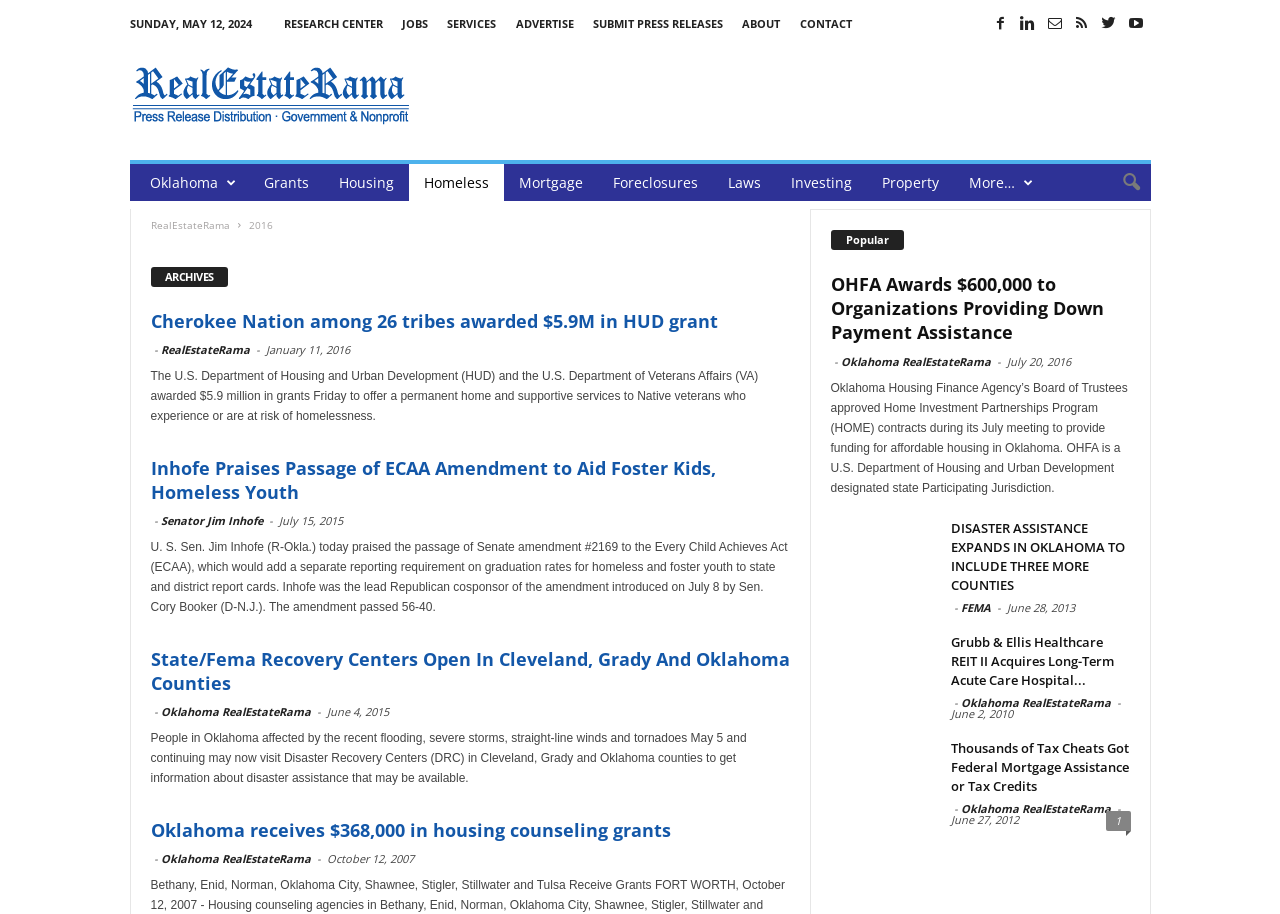Locate the bounding box for the described UI element: "Oklahoma RealEstateRama". Ensure the coordinates are four float numbers between 0 and 1, formatted as [left, top, right, bottom].

[0.125, 0.77, 0.243, 0.787]